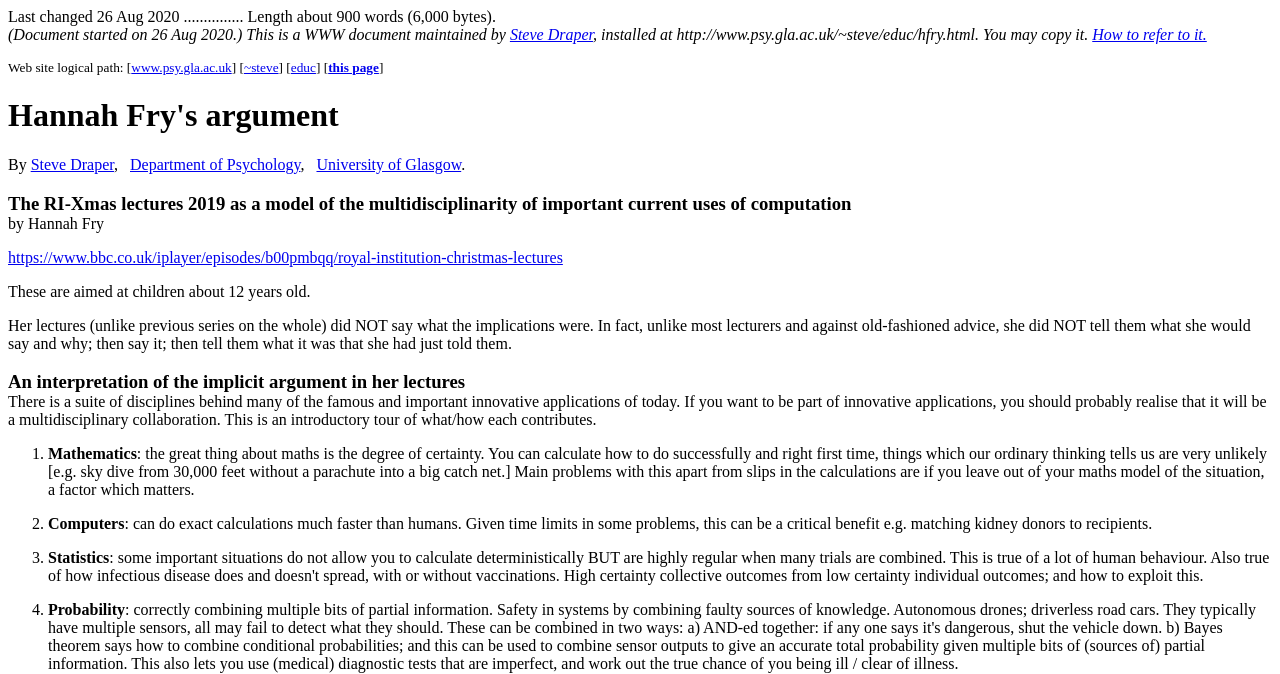Highlight the bounding box coordinates of the region I should click on to meet the following instruction: "Visit the webpage of the Department of Psychology".

[0.102, 0.231, 0.235, 0.256]